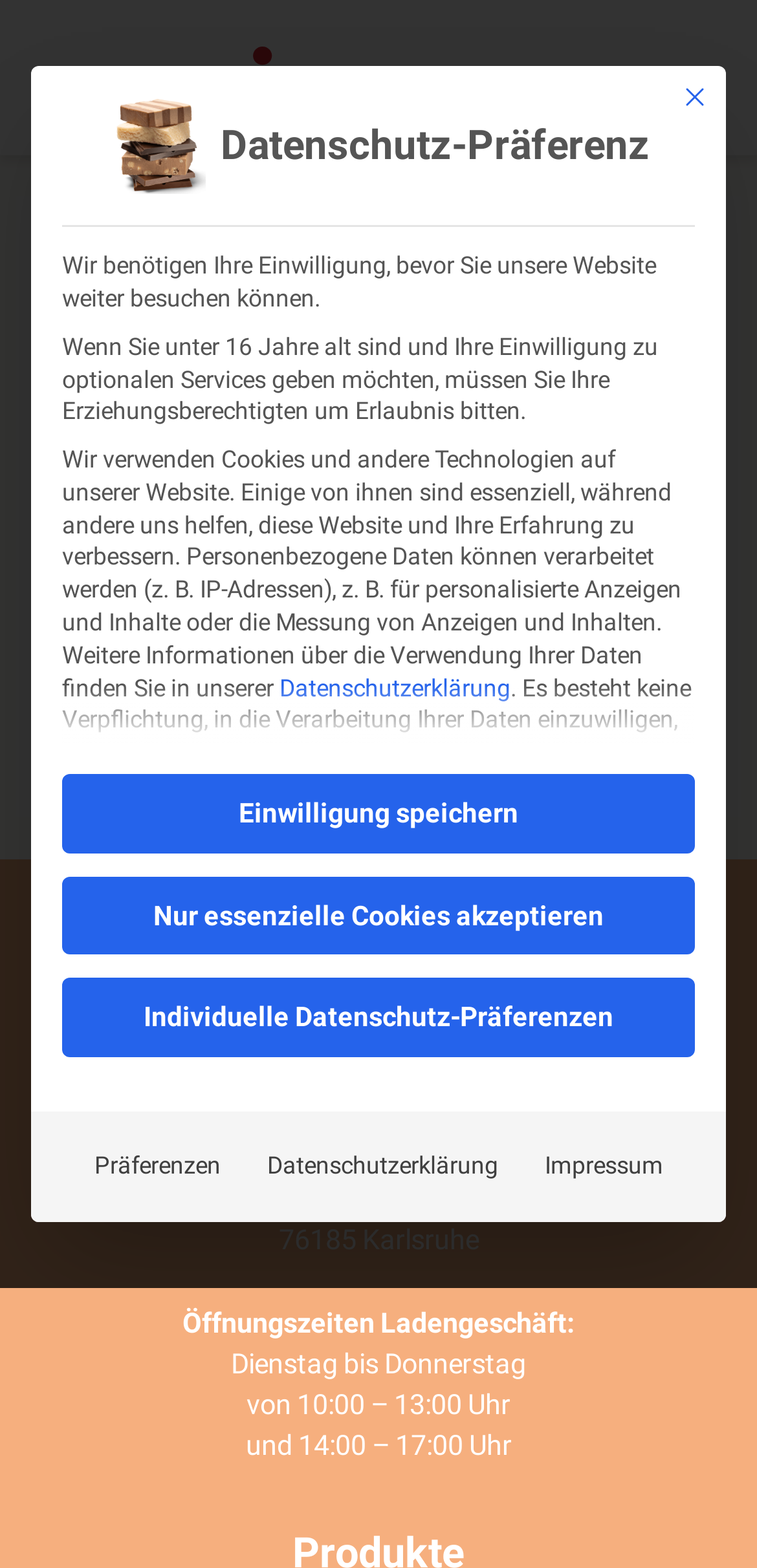Provide a thorough summary of the webpage.

This webpage appears to be an error page with a title "404 - Seite nicht gefunden - Kondima". At the top left, there is a hidden link "Kondima". On the top right, there are three hidden buttons: "Main Menu", "Suche übermitteln", and "Suche". 

Below the top section, there is an alert dialog box with a title "Datenschutz-Präferenz" that occupies most of the page. Inside the dialog box, there is a heading "Datenschutz-Präferenz" and a paragraph of text explaining the website's data protection policy. The paragraph is quite long and provides detailed information about the website's use of cookies and personal data.

To the left of the paragraph, there is an image related to data protection. Below the paragraph, there are several buttons and checkboxes for managing data protection preferences. There are three buttons: "Einwilligung speichern", "Nur essenzielle Cookies akzeptieren", and "Individuelle Datenschutz-Präferenzen". There are also two checkboxes: "Essenziell" and "Externe Medien", each with a corresponding description.

At the bottom of the dialog box, there are three buttons: "Präferenzen", "Datenschutzerklärung", and "Impressum". There is also a link "Datenschutzerklärung" within the paragraph. Additionally, there are two hidden links "Hertzstraße 6c" and "76185 Karlsruhe" at the bottom left of the page.